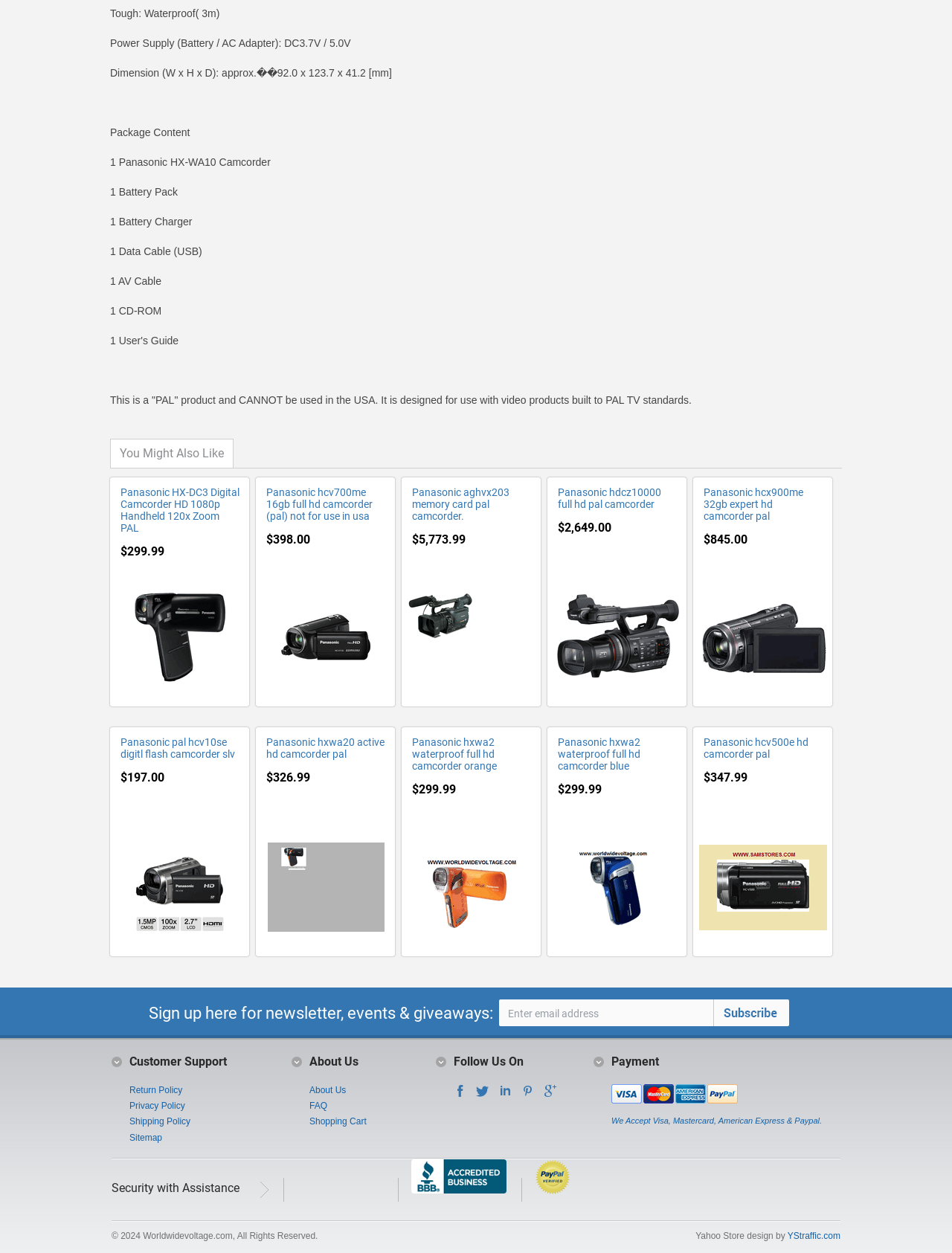Determine the bounding box for the HTML element described here: "More Info". The coordinates should be given as [left, top, right, bottom] with each number being a float between 0 and 1.

[0.123, 0.251, 0.256, 0.283]